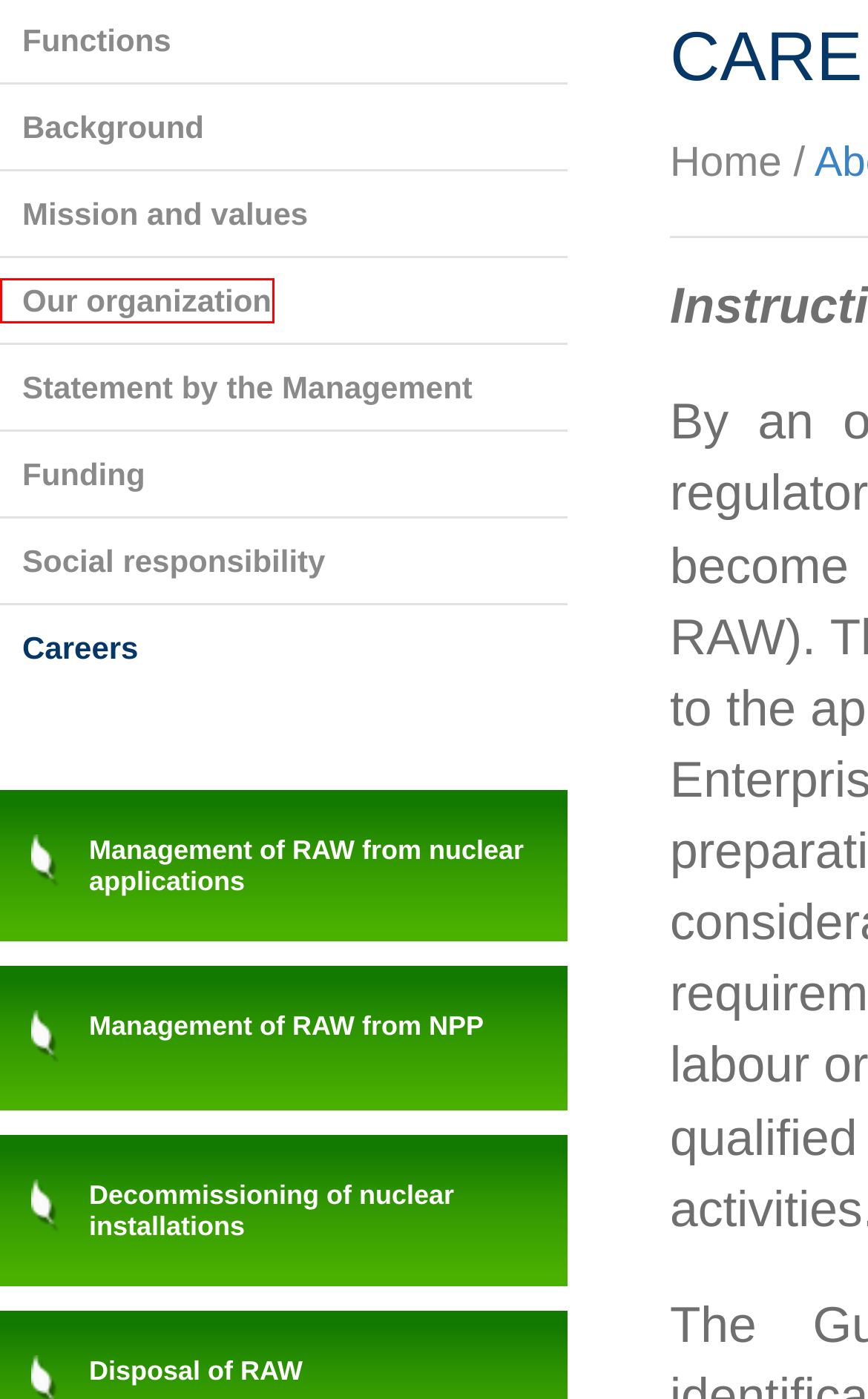Observe the webpage screenshot and focus on the red bounding box surrounding a UI element. Choose the most appropriate webpage description that corresponds to the new webpage after clicking the element in the bounding box. Here are the candidates:
A. Management of RAW from NPP - ДП РАО
B. Decommissioning of nuclear installations - ДП РАО
C. Statement by the Management - ДП РАО
D. Social responsibility - ДП РАО
E. Background - ДП РАО
F. ДП РАО
G. Mission and values - ДП РАО
H. Our organization - ДП РАО

H